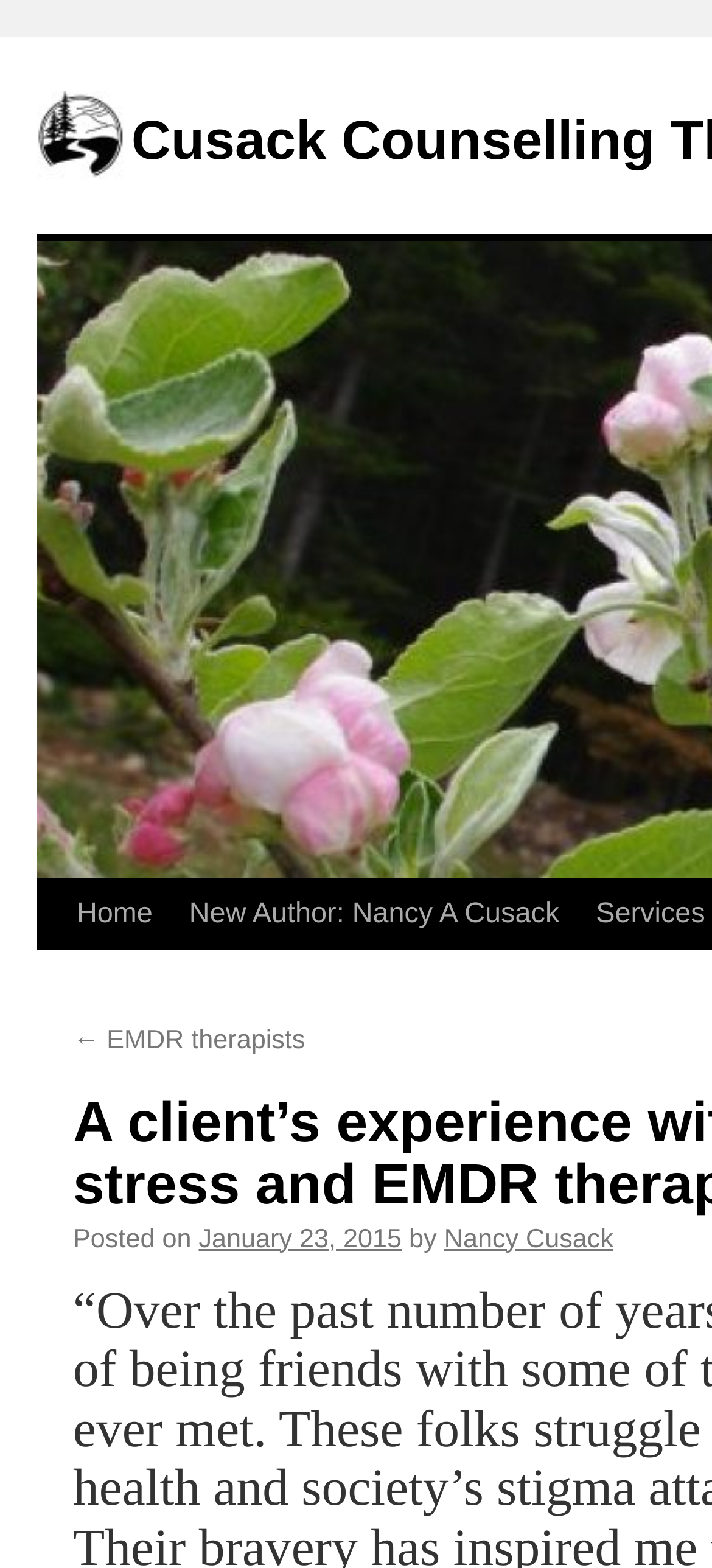Identify and extract the heading text of the webpage.

A client’s experience with post traumatic stress and EMDR therapy.